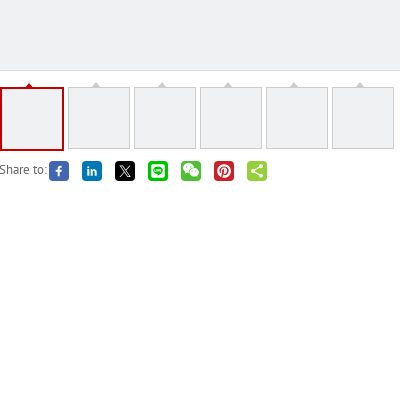What is the design approach of the interface?
Answer the question with a single word or phrase derived from the image.

Modern and user-friendly